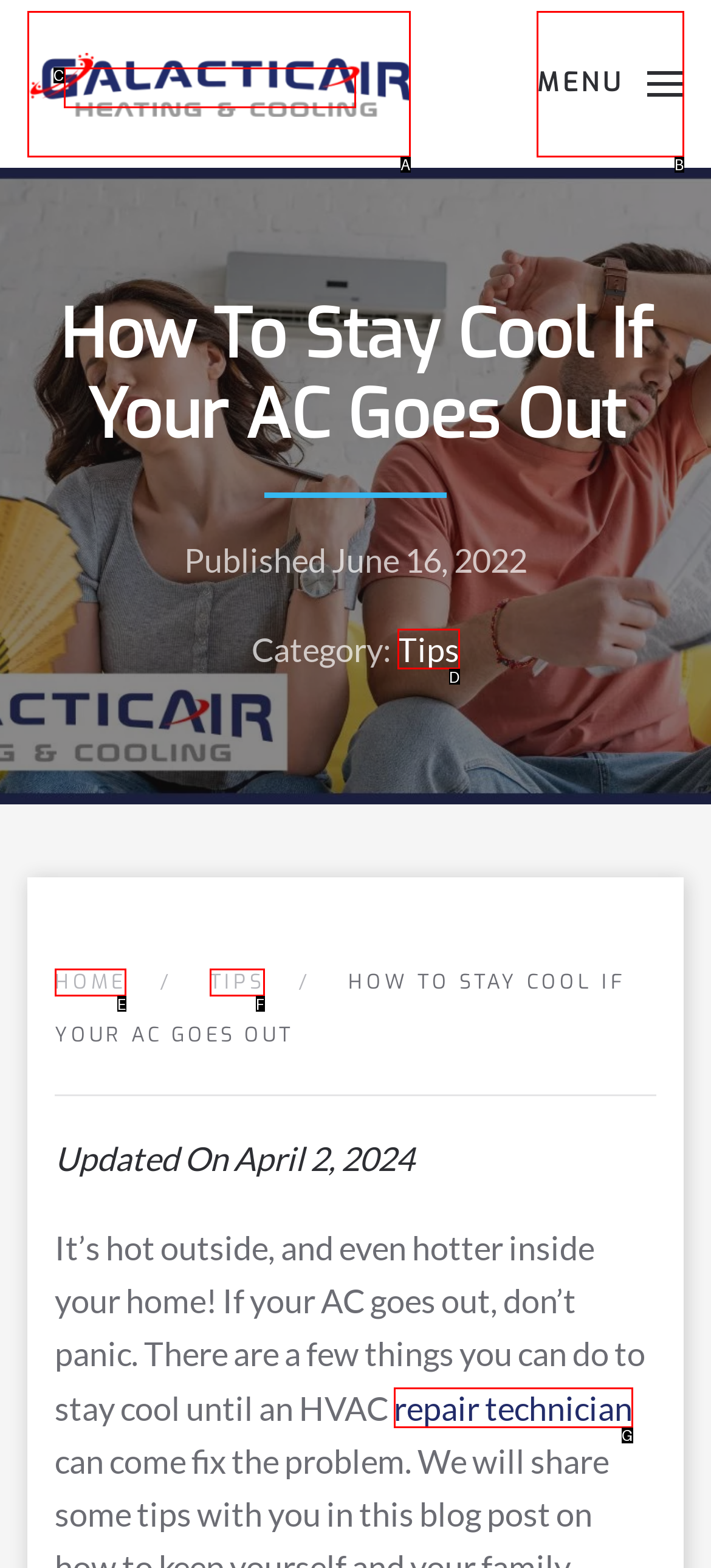Find the option that matches this description: repair technician
Provide the corresponding letter directly.

G